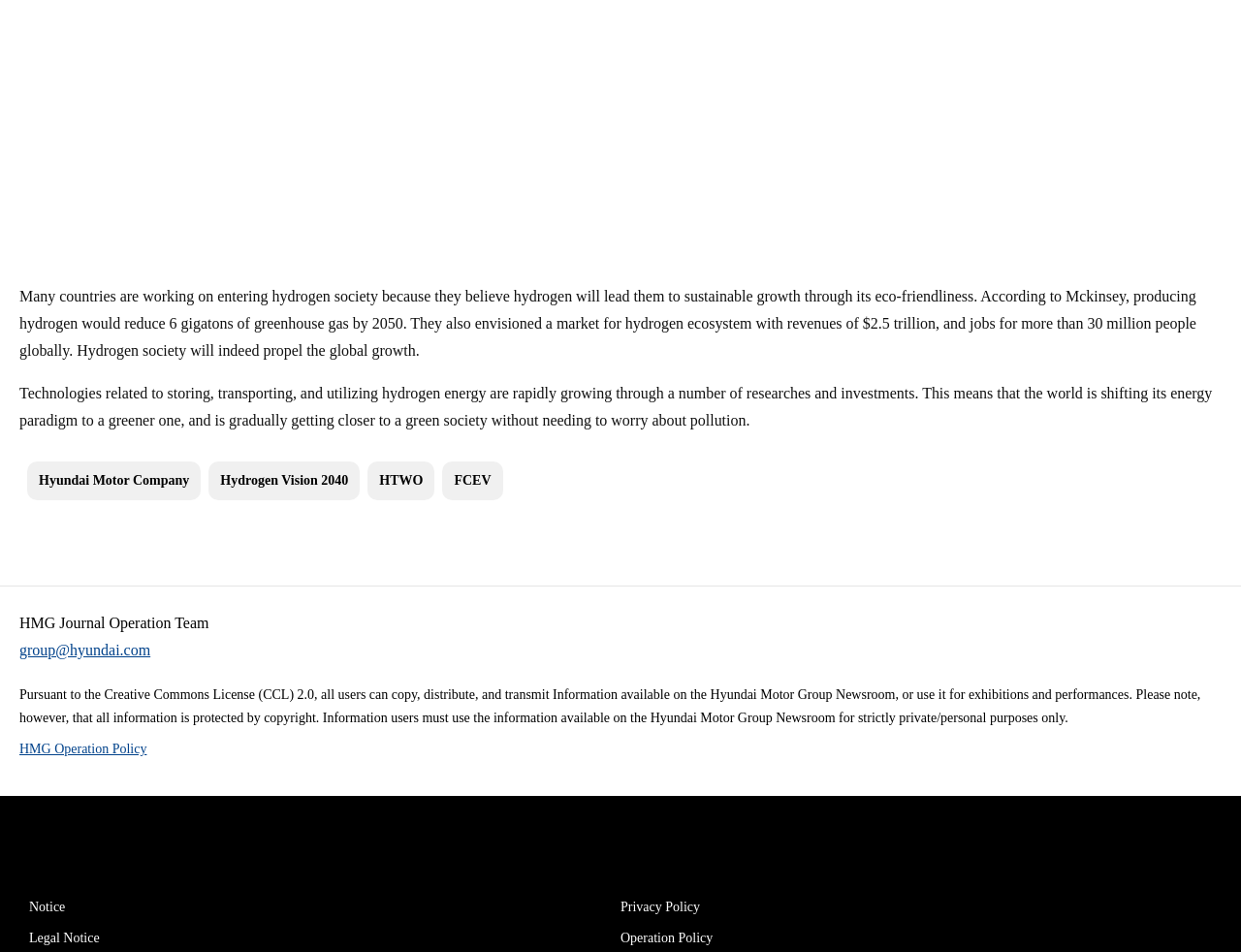Determine the bounding box coordinates for the clickable element to execute this instruction: "read HMG Operation Policy". Provide the coordinates as four float numbers between 0 and 1, i.e., [left, top, right, bottom].

[0.016, 0.779, 0.118, 0.794]